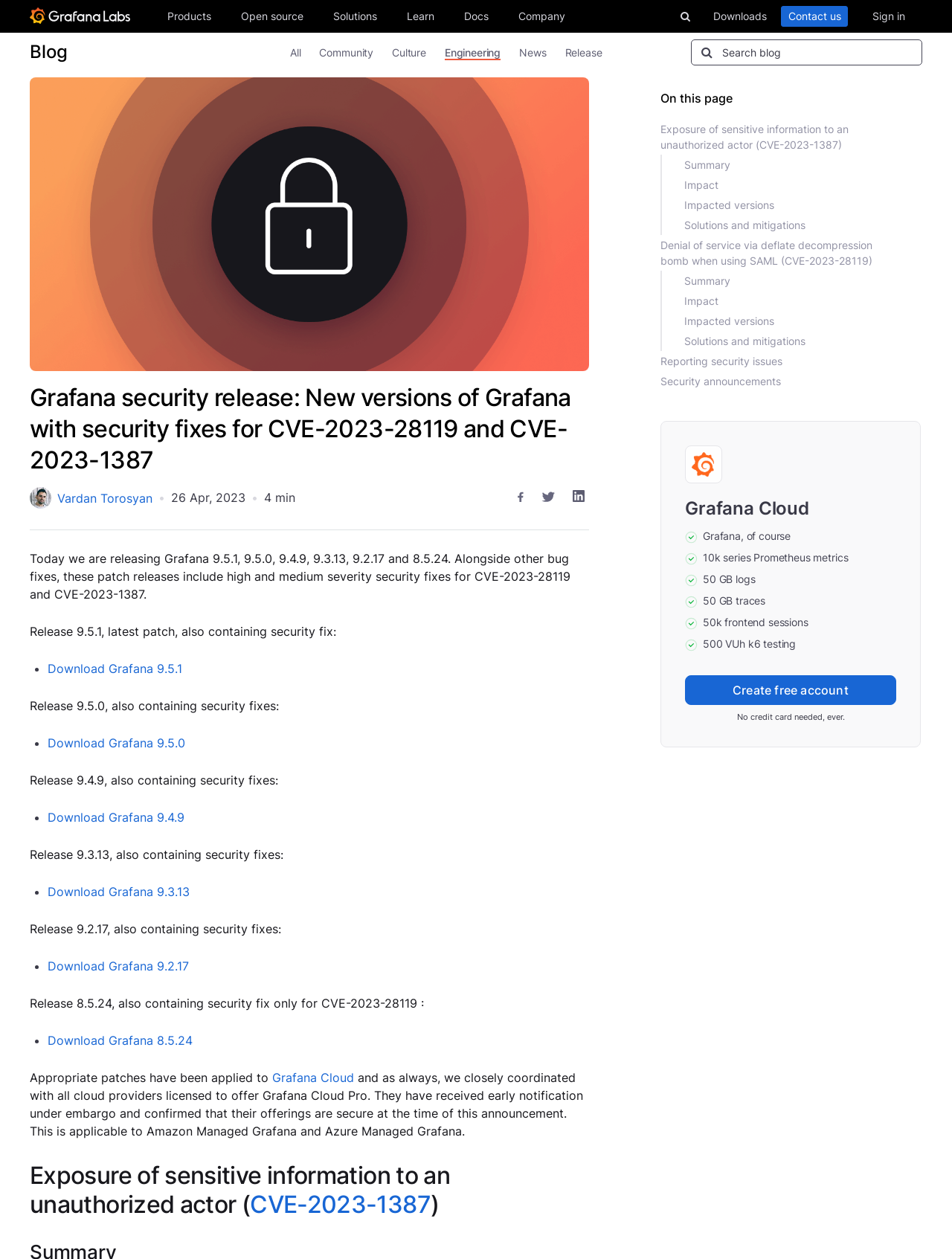Using the format (top-left x, top-left y, bottom-right x, bottom-right y), provide the bounding box coordinates for the described UI element. All values should be floating point numbers between 0 and 1: Solutions and mitigations

[0.719, 0.265, 0.922, 0.277]